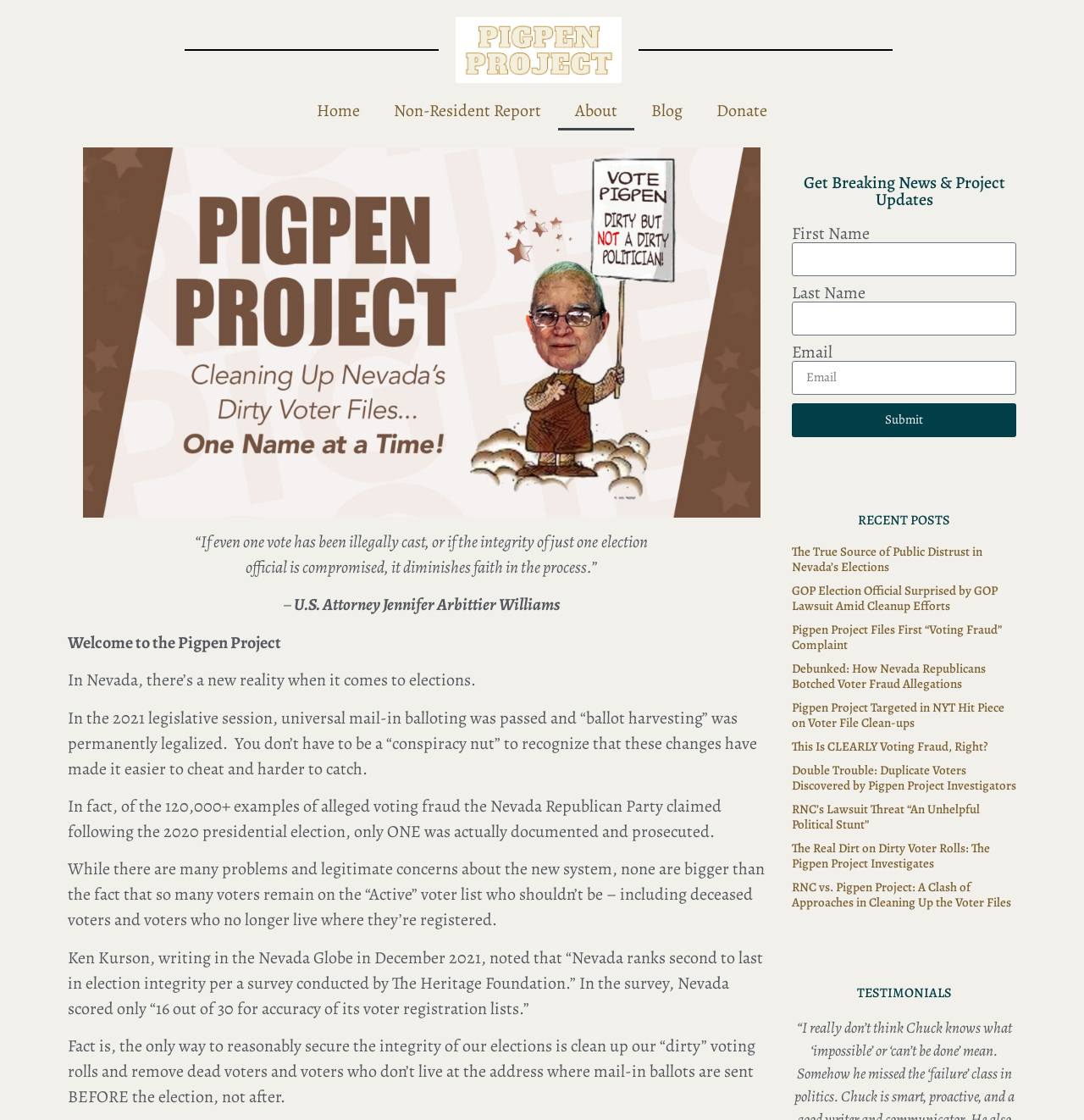Identify the bounding box coordinates of the part that should be clicked to carry out this instruction: "Enter your first name".

[0.73, 0.216, 0.938, 0.247]